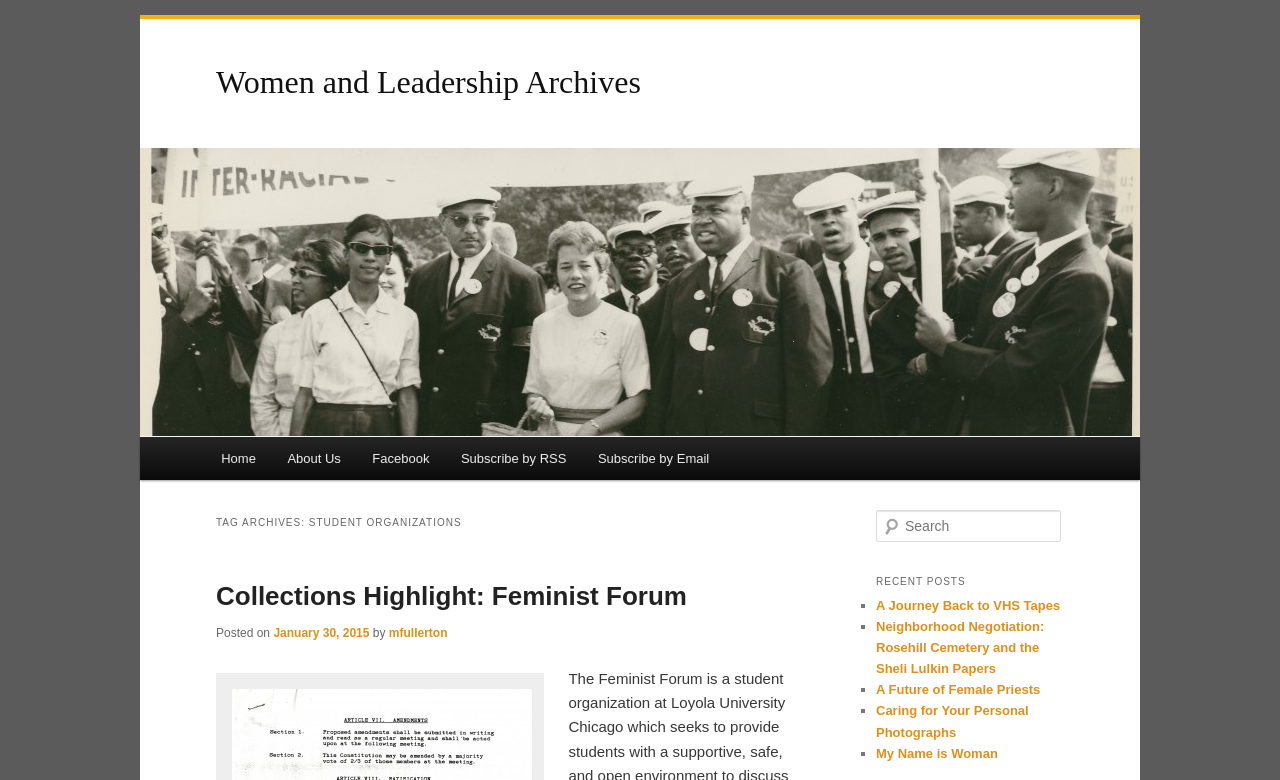Find and generate the main title of the webpage.

Women and Leadership Archives